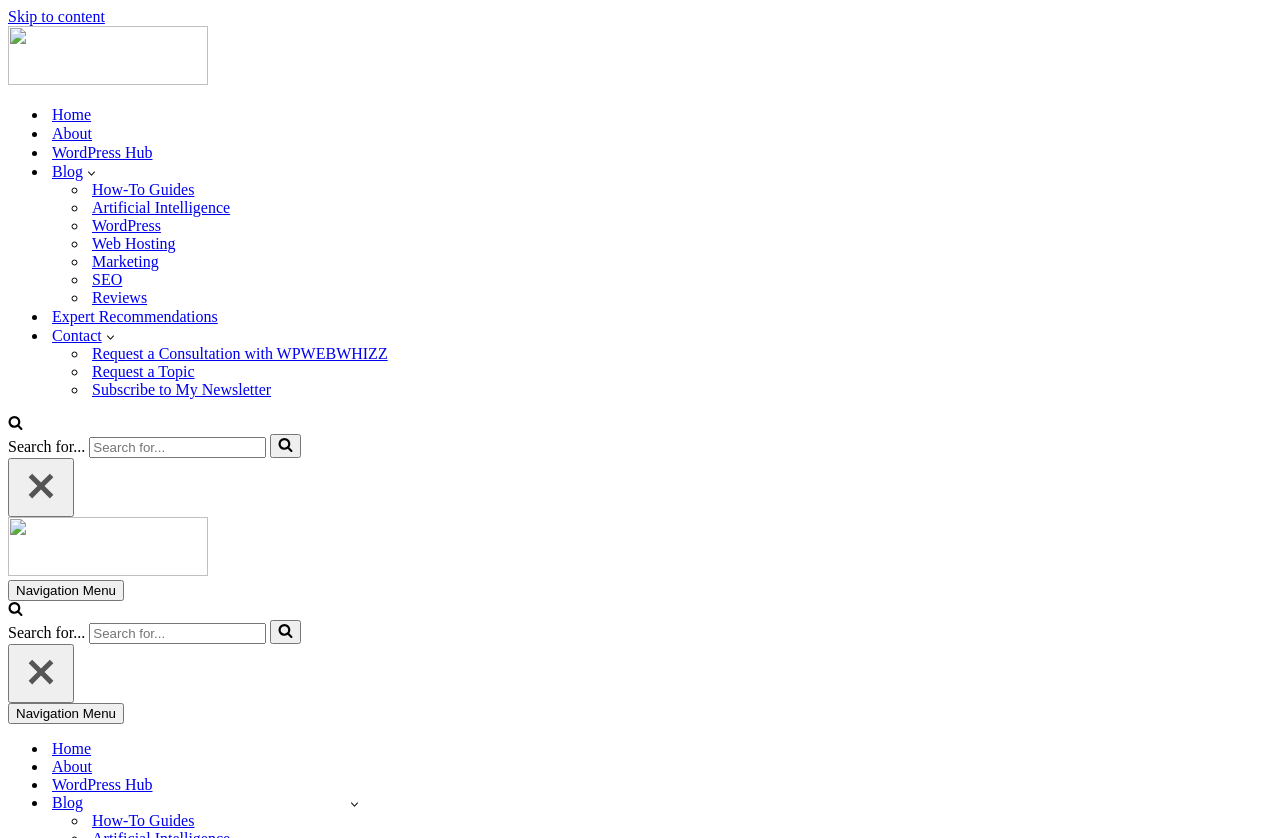Provide the bounding box coordinates of the HTML element described by the text: "Request a Consultation with WPWEBWHIZZ".

[0.072, 0.412, 0.303, 0.433]